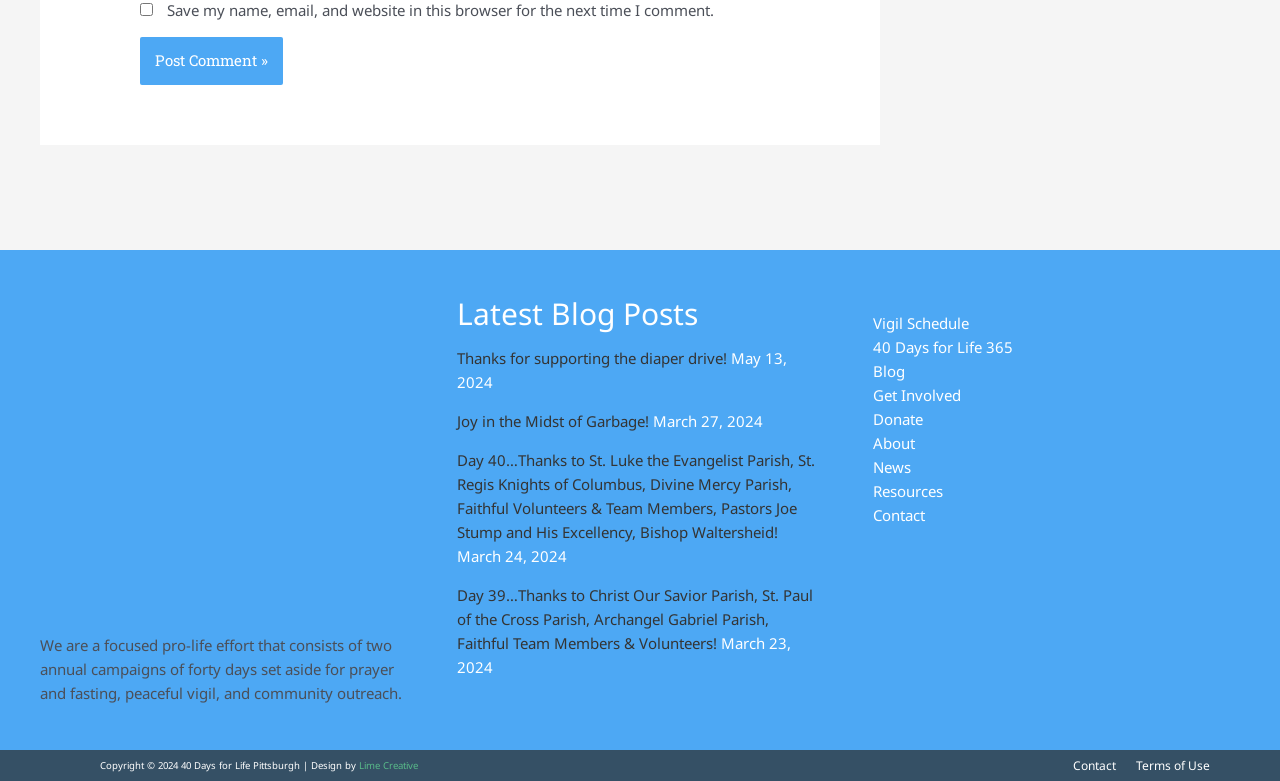From the element description name="submit" value="Post Comment »", predict the bounding box coordinates of the UI element. The coordinates must be specified in the format (top-left x, top-left y, bottom-right x, bottom-right y) and should be within the 0 to 1 range.

[0.109, 0.048, 0.221, 0.109]